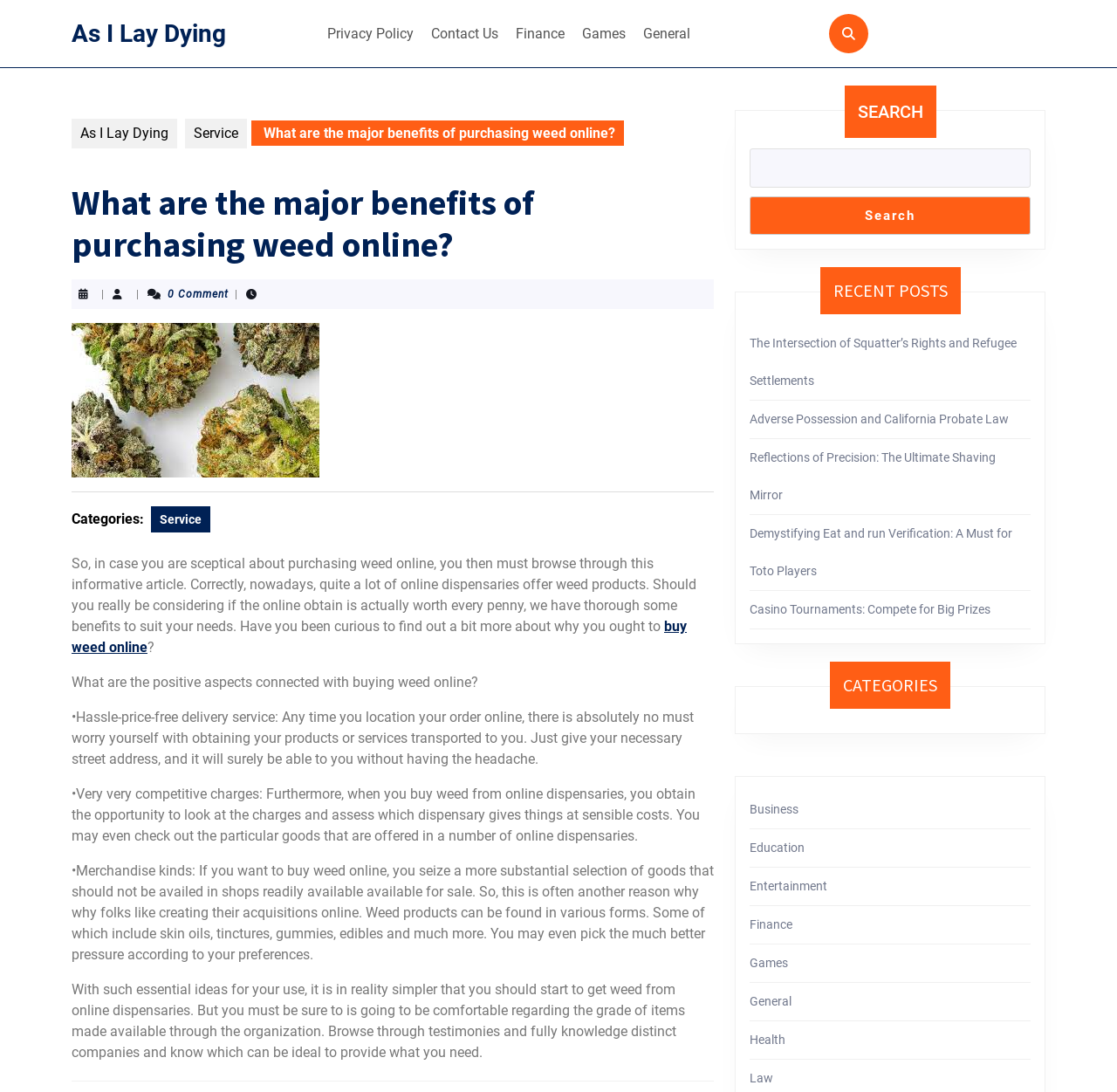Are there any recent posts listed on this webpage?
Look at the image and provide a short answer using one word or a phrase.

Yes